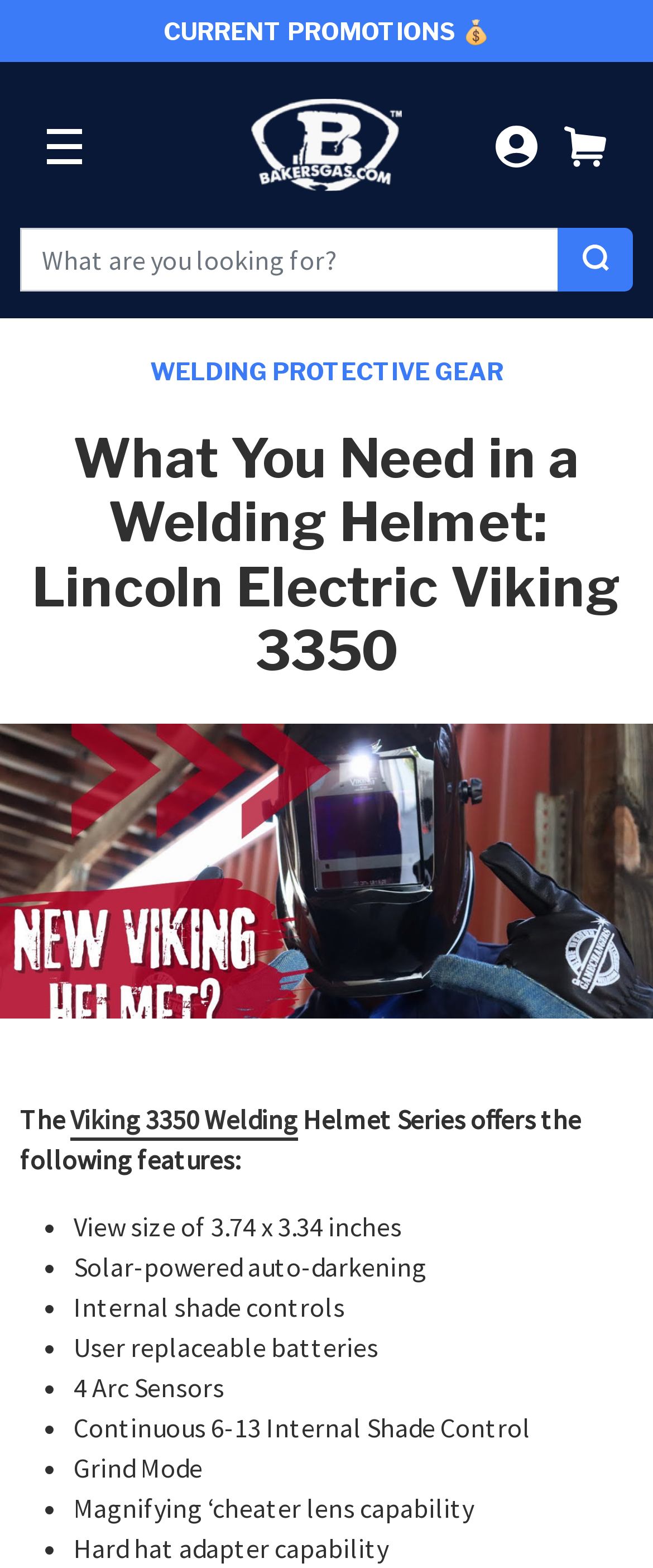Reply to the question with a single word or phrase:
What is the brand of the welding helmet being reviewed?

Lincoln Electric